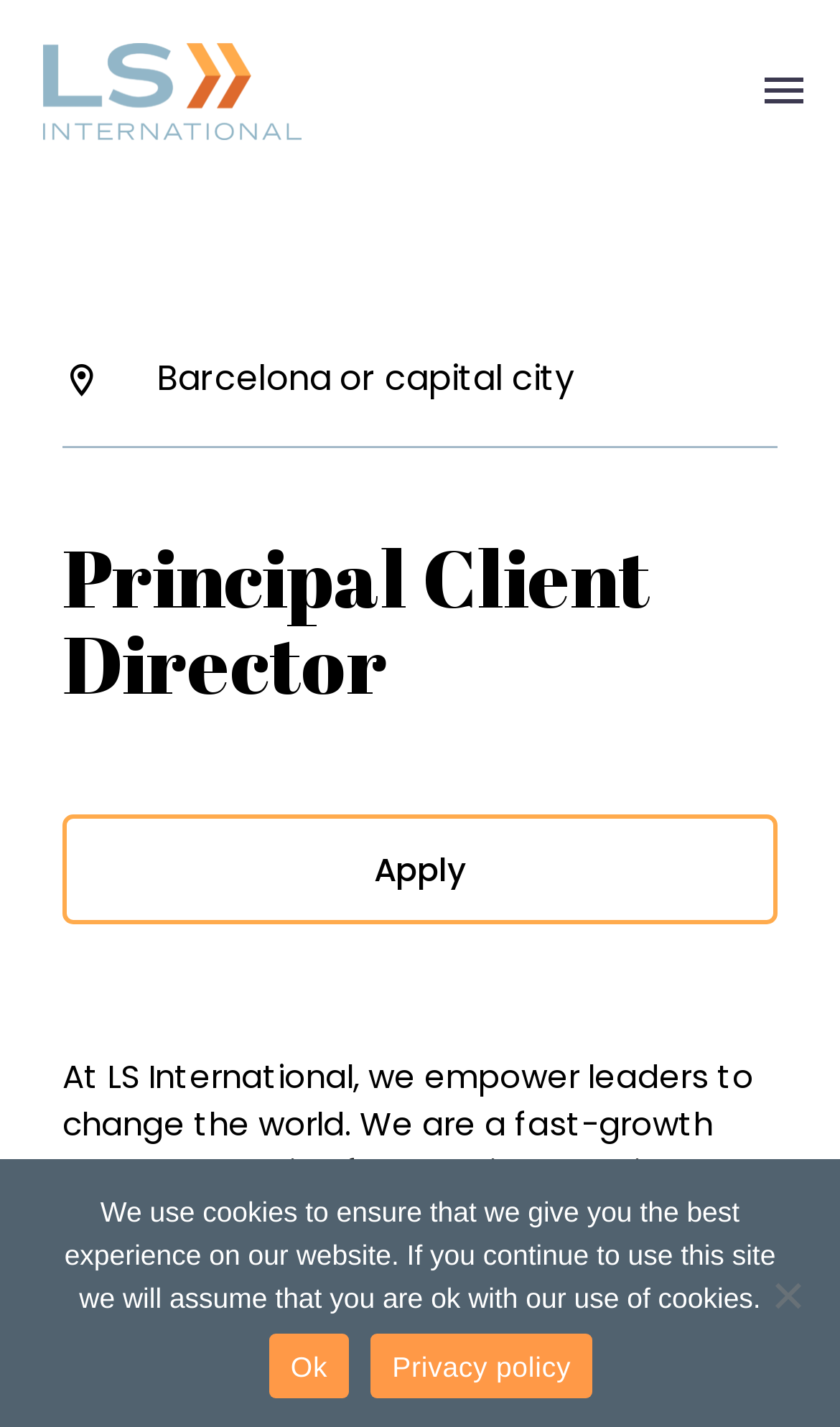Could you specify the bounding box coordinates for the clickable section to complete the following instruction: "Learn about LS International services"?

[0.379, 0.122, 0.621, 0.161]